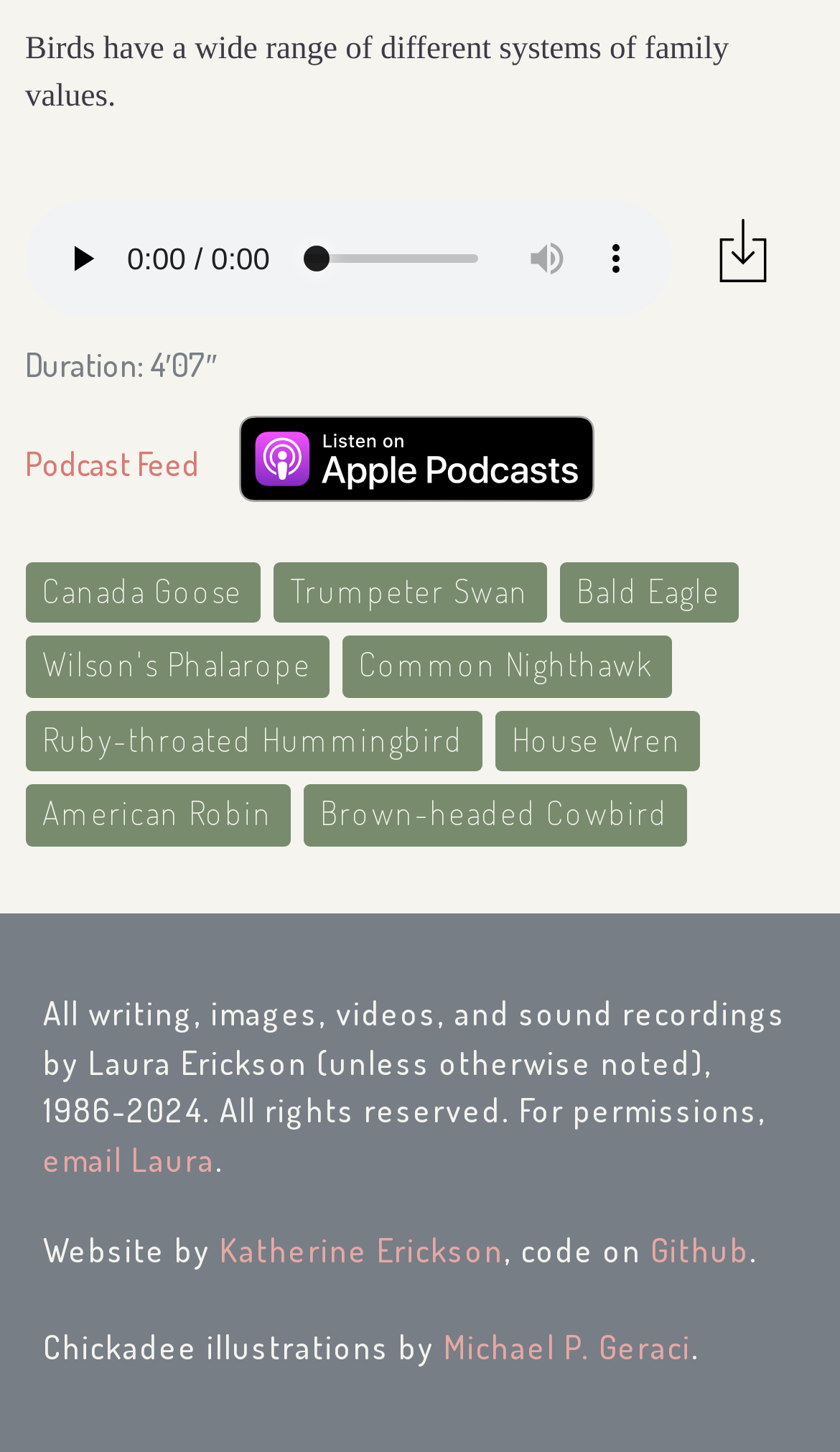Highlight the bounding box coordinates of the element that should be clicked to carry out the following instruction: "play the audio". The coordinates must be given as four float numbers ranging from 0 to 1, i.e., [left, top, right, bottom].

[0.056, 0.154, 0.138, 0.201]